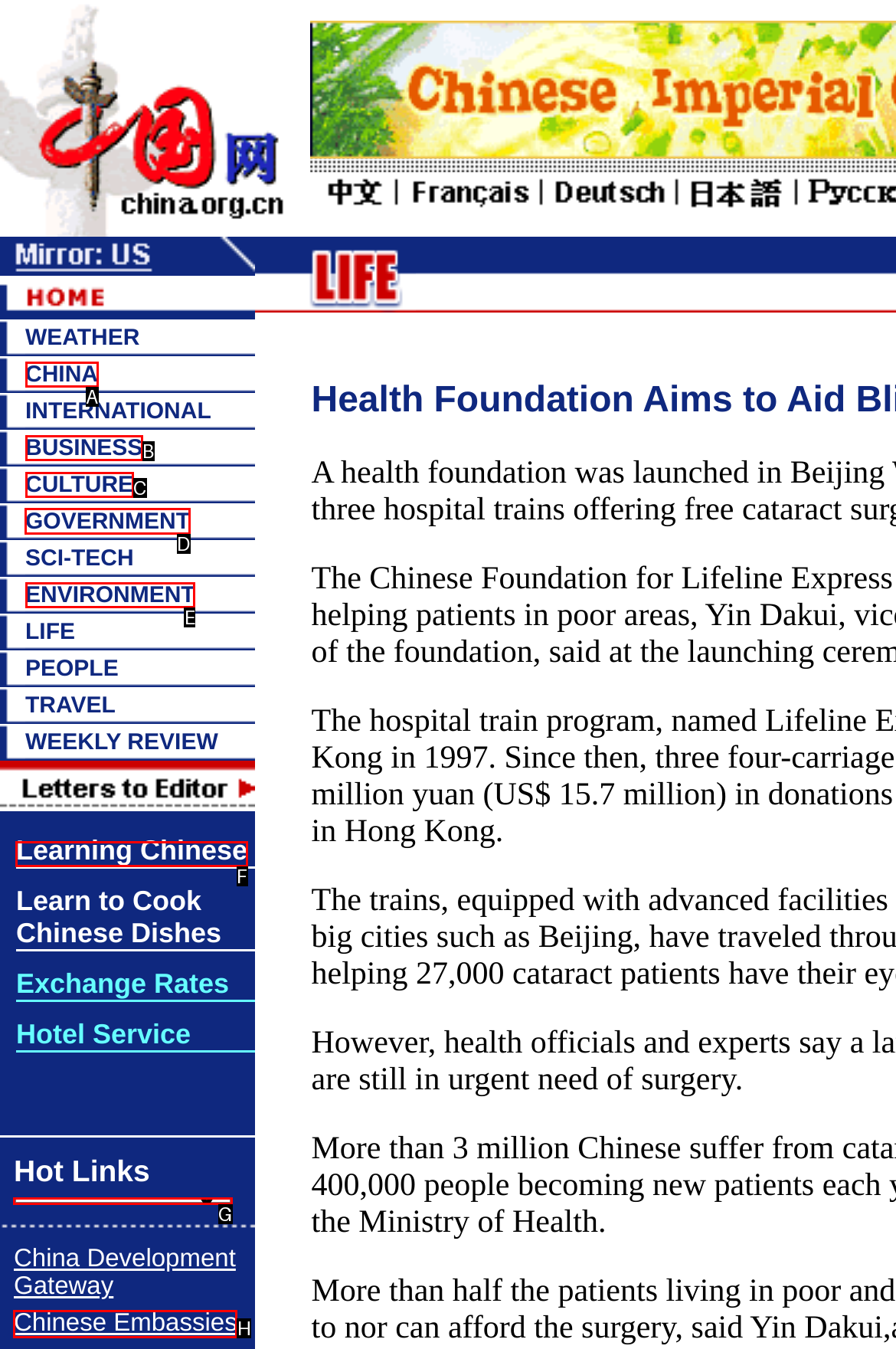Select the UI element that should be clicked to execute the following task: Click the GOVERNMENT link
Provide the letter of the correct choice from the given options.

D